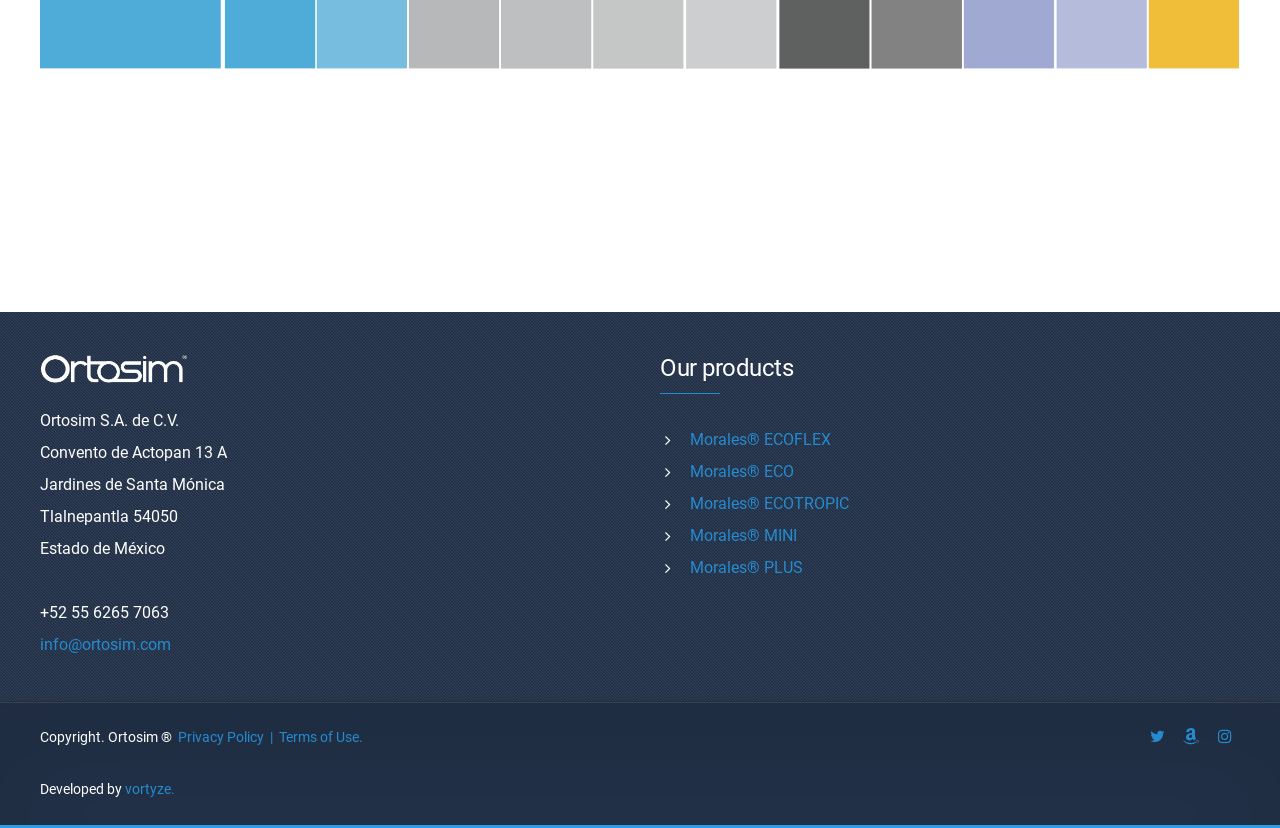Locate the bounding box coordinates of the clickable area to execute the instruction: "go to vortyze's website". Provide the coordinates as four float numbers between 0 and 1, represented as [left, top, right, bottom].

[0.098, 0.944, 0.137, 0.963]